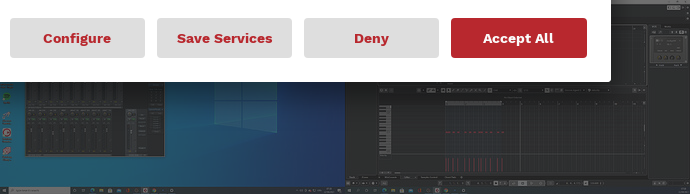Provide your answer in one word or a succinct phrase for the question: 
What is the operating system theme in the background?

Windows